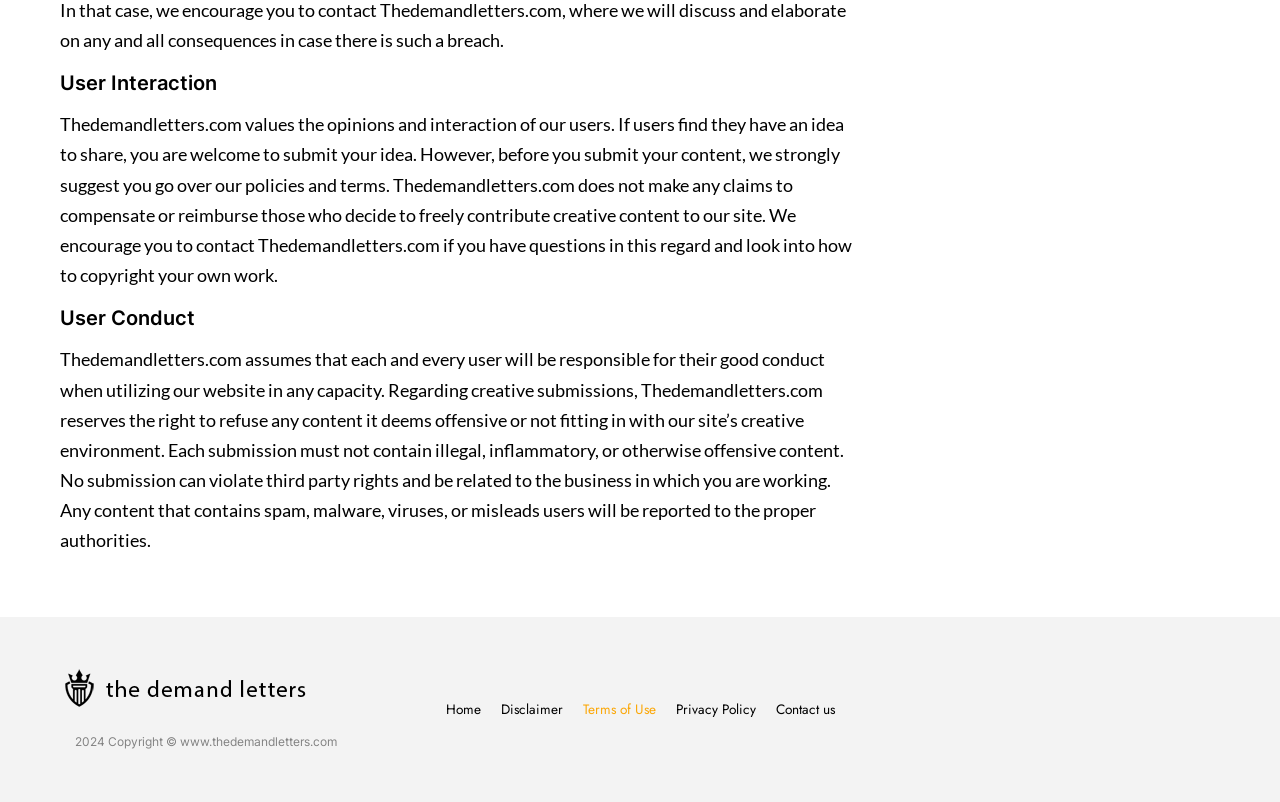Determine the bounding box coordinates for the UI element matching this description: "Disclaimer".

[0.391, 0.871, 0.439, 0.899]